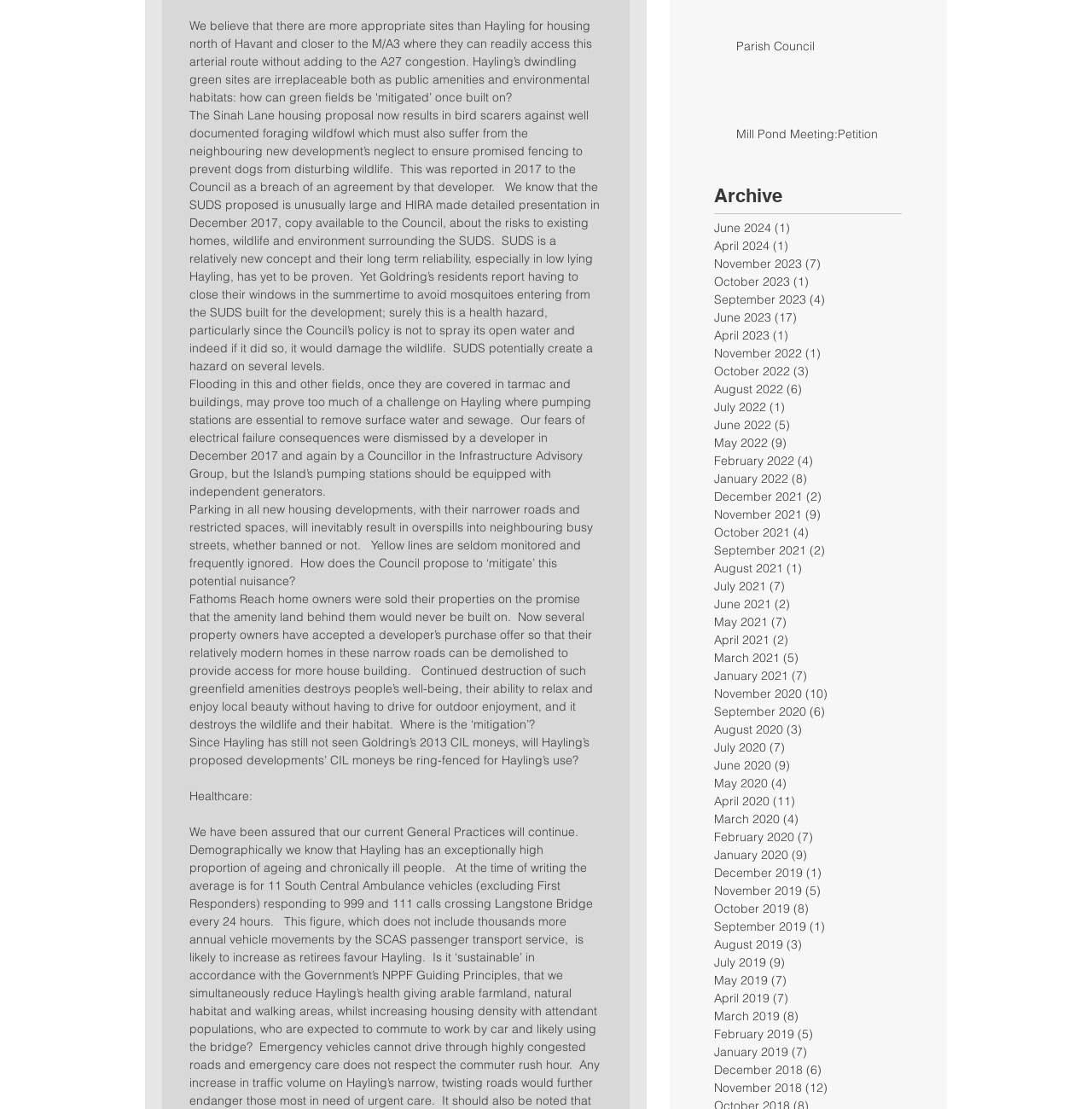What is the problem with parking in new housing developments?
Please respond to the question with a detailed and thorough explanation.

The problem with parking in new housing developments is that it will inevitably result in overspills into neighbouring busy streets, whether banned or not, and yellow lines are seldom monitored and frequently ignored.